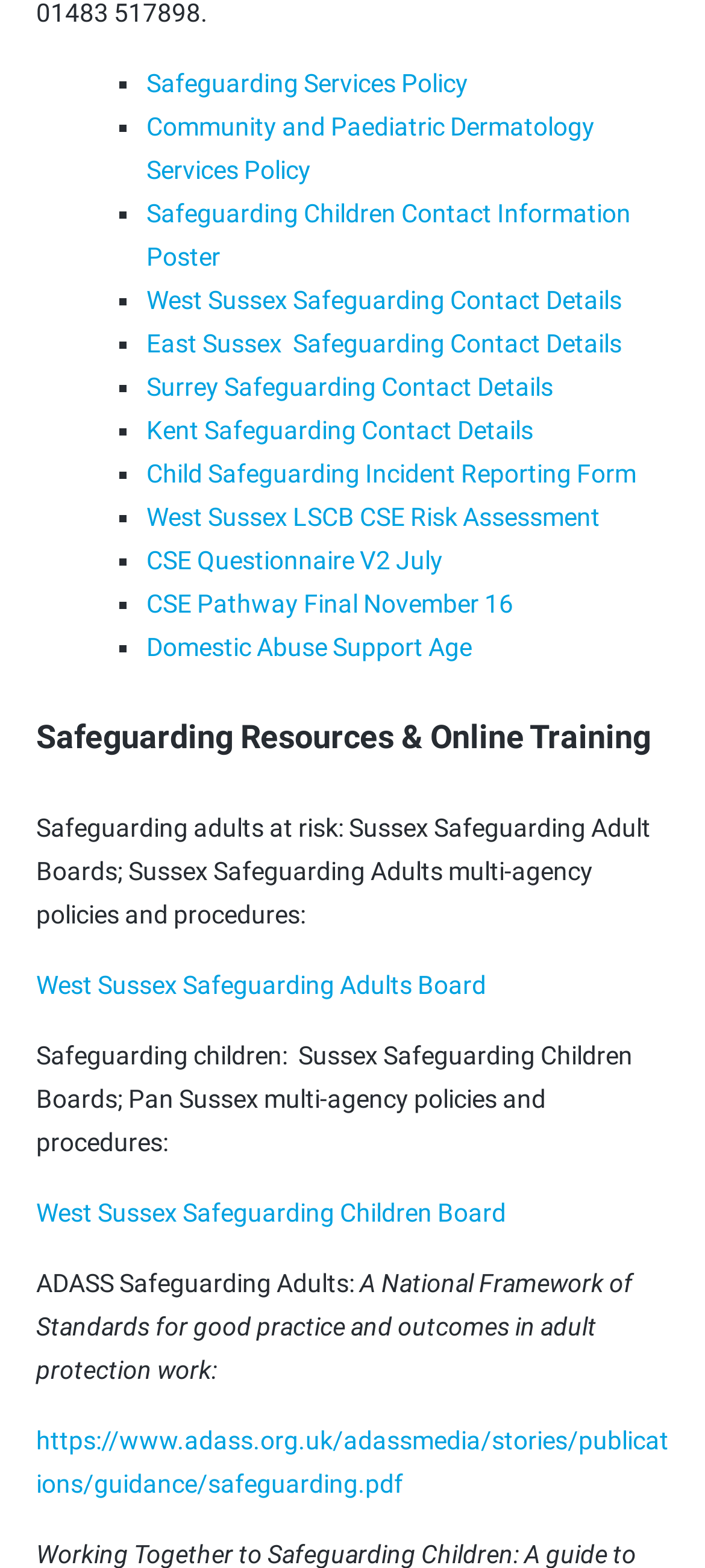Determine the bounding box coordinates of the element that should be clicked to execute the following command: "Read about ADASS Safeguarding Adults".

[0.051, 0.81, 0.51, 0.828]